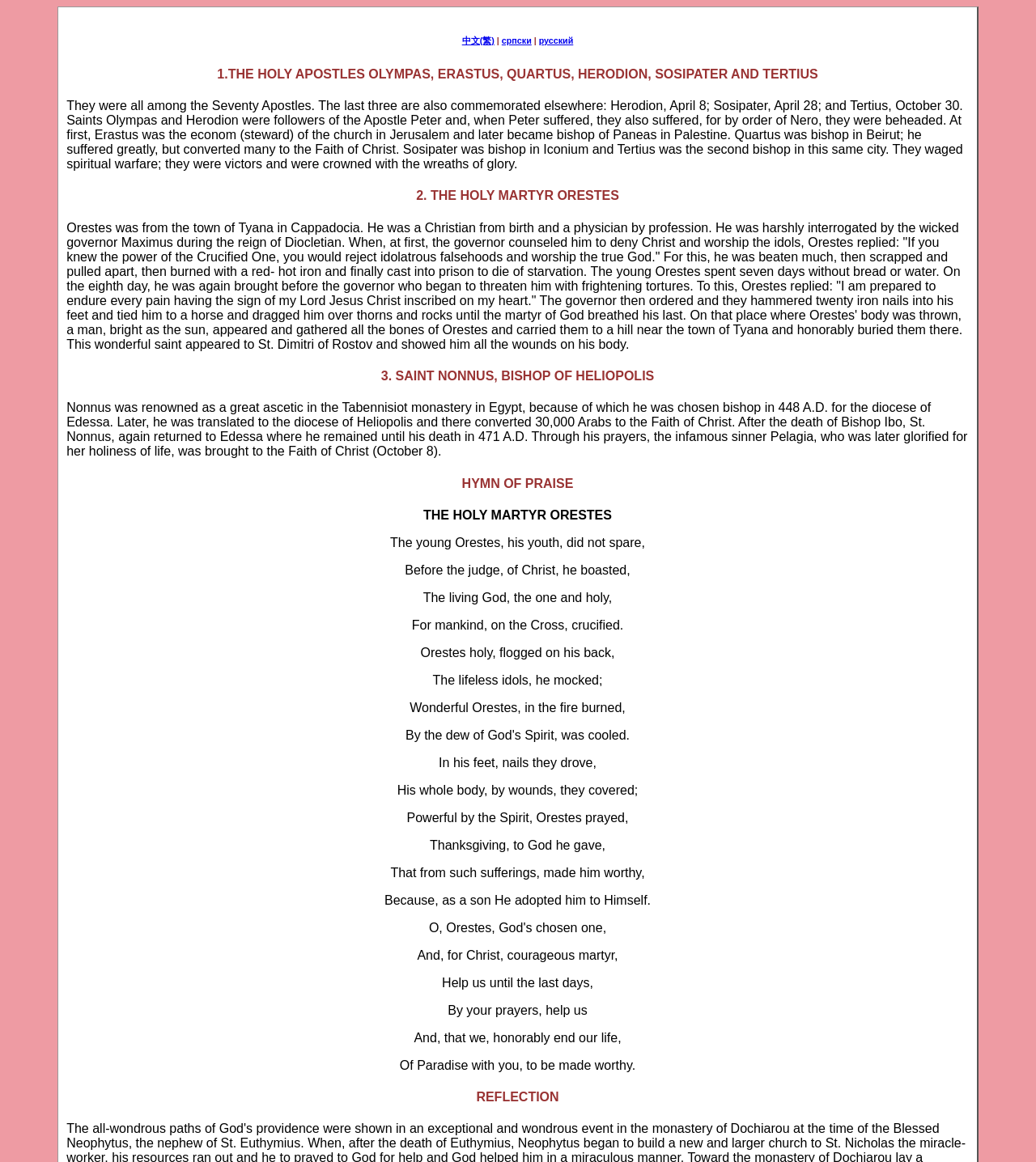Please give a concise answer to this question using a single word or phrase: 
How many languages are available on this webpage?

3